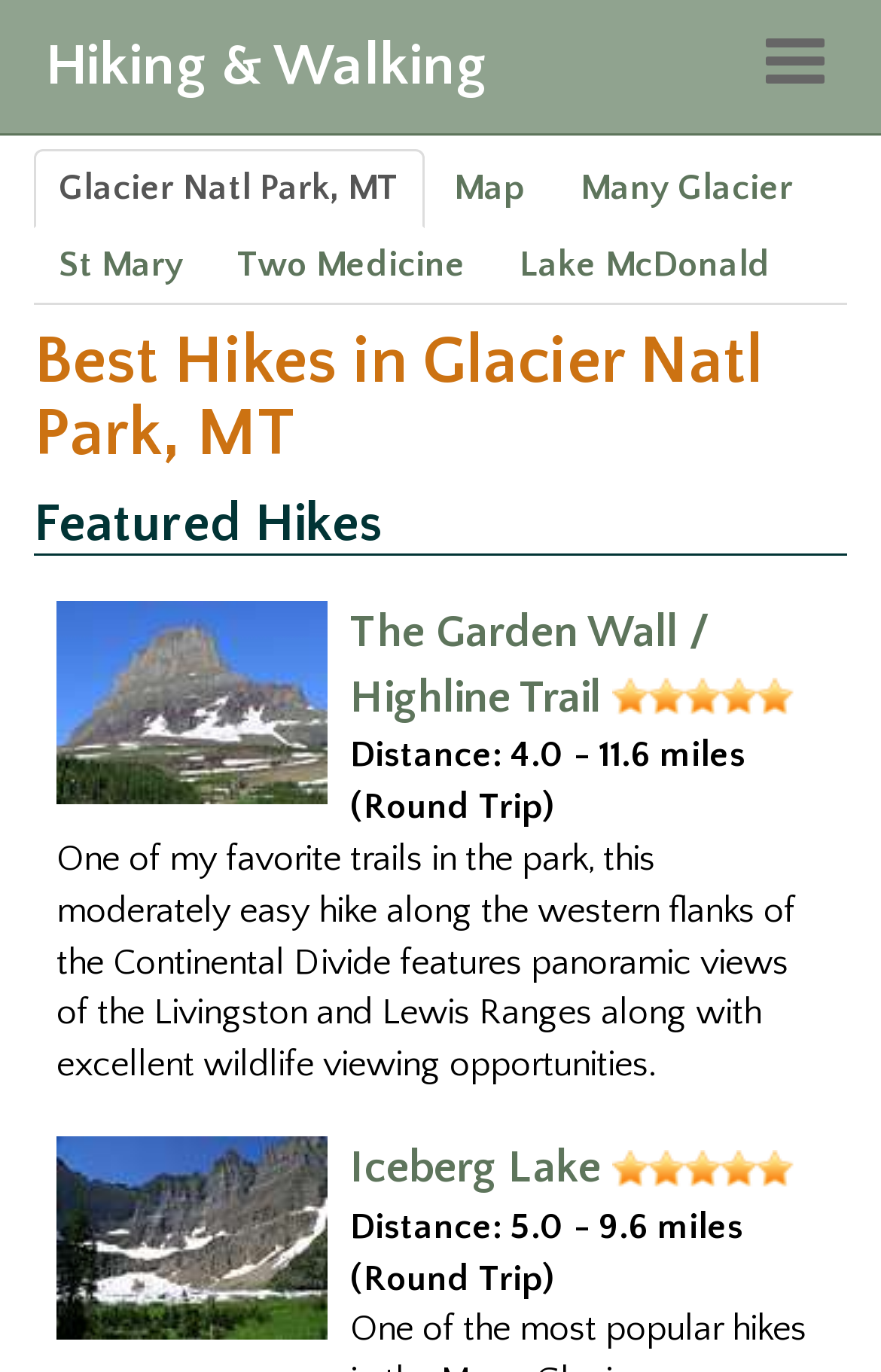Identify and generate the primary title of the webpage.

Best Hikes in Glacier Natl Park, MT